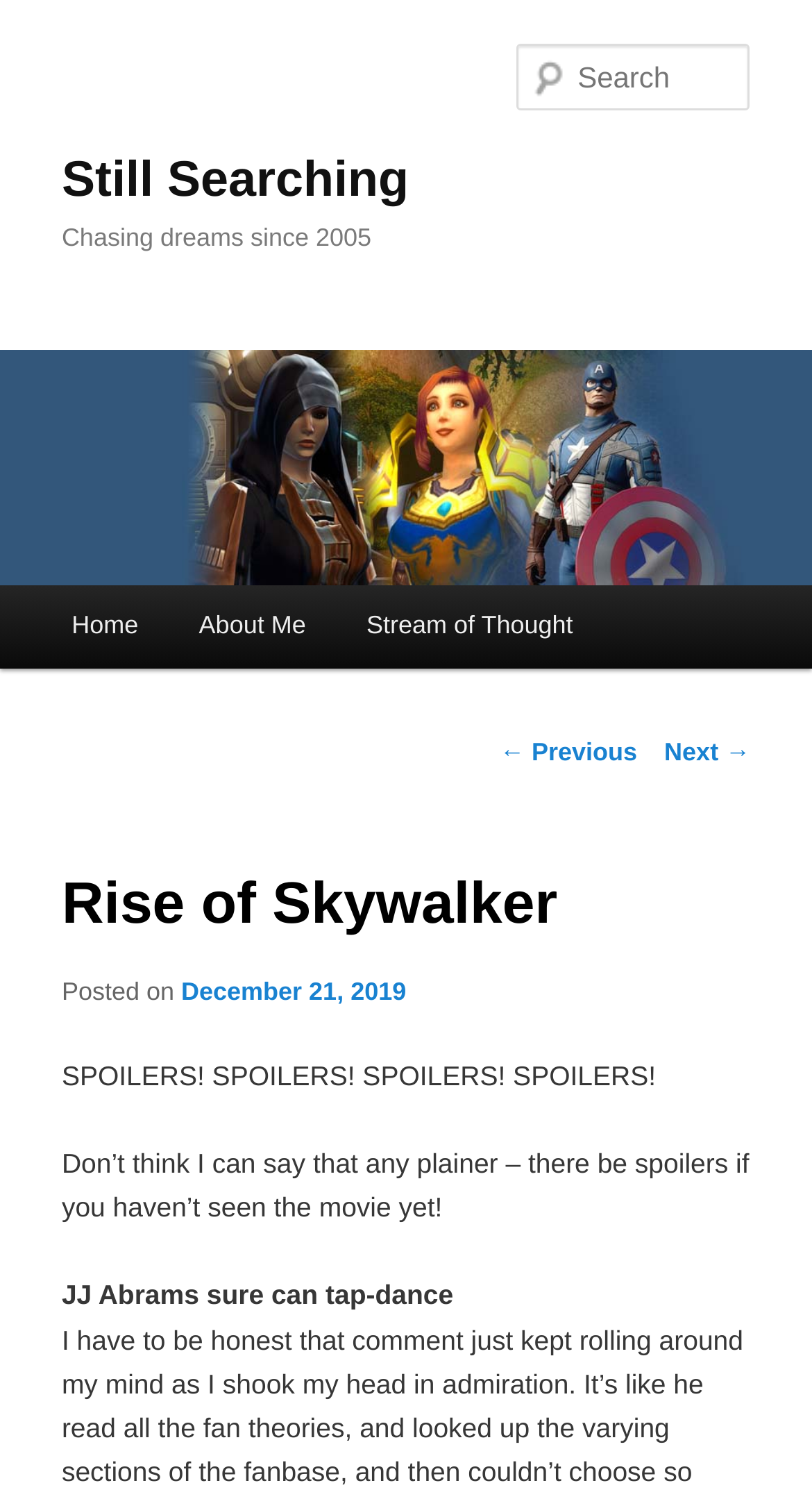Give an extensive and precise description of the webpage.

The webpage is about the movie "Rise of Skywalker" and has a title "Still Searching". At the top, there is a link to skip to the primary content. Below that, there are two headings, "Still Searching" and "Chasing dreams since 2005", which are positioned side by side. 

On the left side, there is a link to "Still Searching" with an associated image that takes up the entire width of the page. Above the image, there is a search textbox. 

On the right side, there is a main menu with links to "Home", "About Me", and "Stream of Thought". Below the main menu, there are links to navigate to previous and next posts.

The main content of the page is a blog post about the movie "Rise of Skywalker". The post has a heading "Rise of Skywalker" and is dated "December 21, 2019". The post starts with a warning about spoilers and then discusses the movie, mentioning the director JJ Abrams.